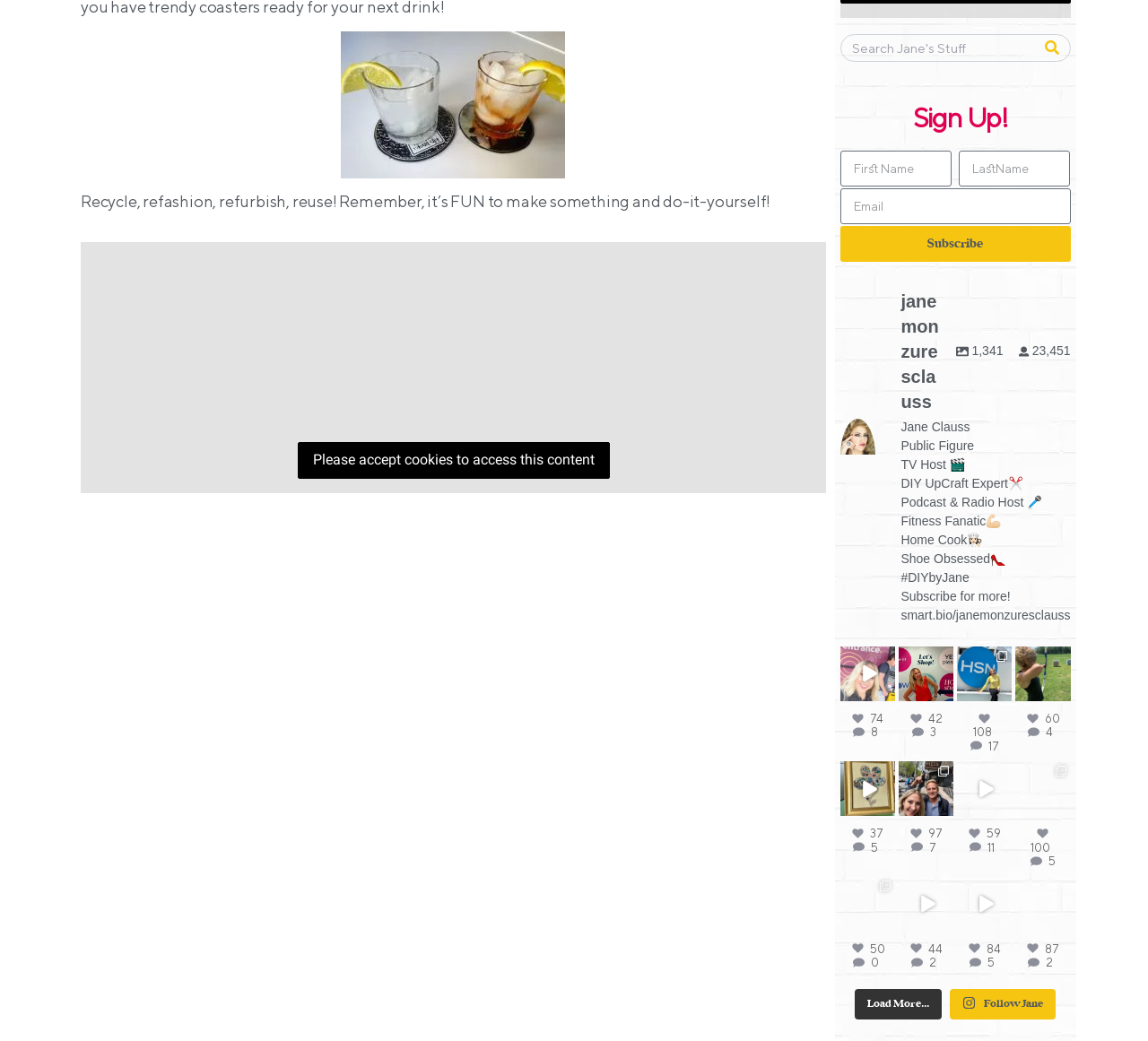What is the theme of the webpage?
Please ensure your answer to the question is detailed and covers all necessary aspects.

The webpage appears to be focused on DIY and lifestyle-related content, as evident from the presence of keywords such as 'recycle', 'refashion', 'refurbish', 'reuse', and 'DIY UpCraft Expert'. The webpage also features images and text related to home decor, fashion, and cooking.